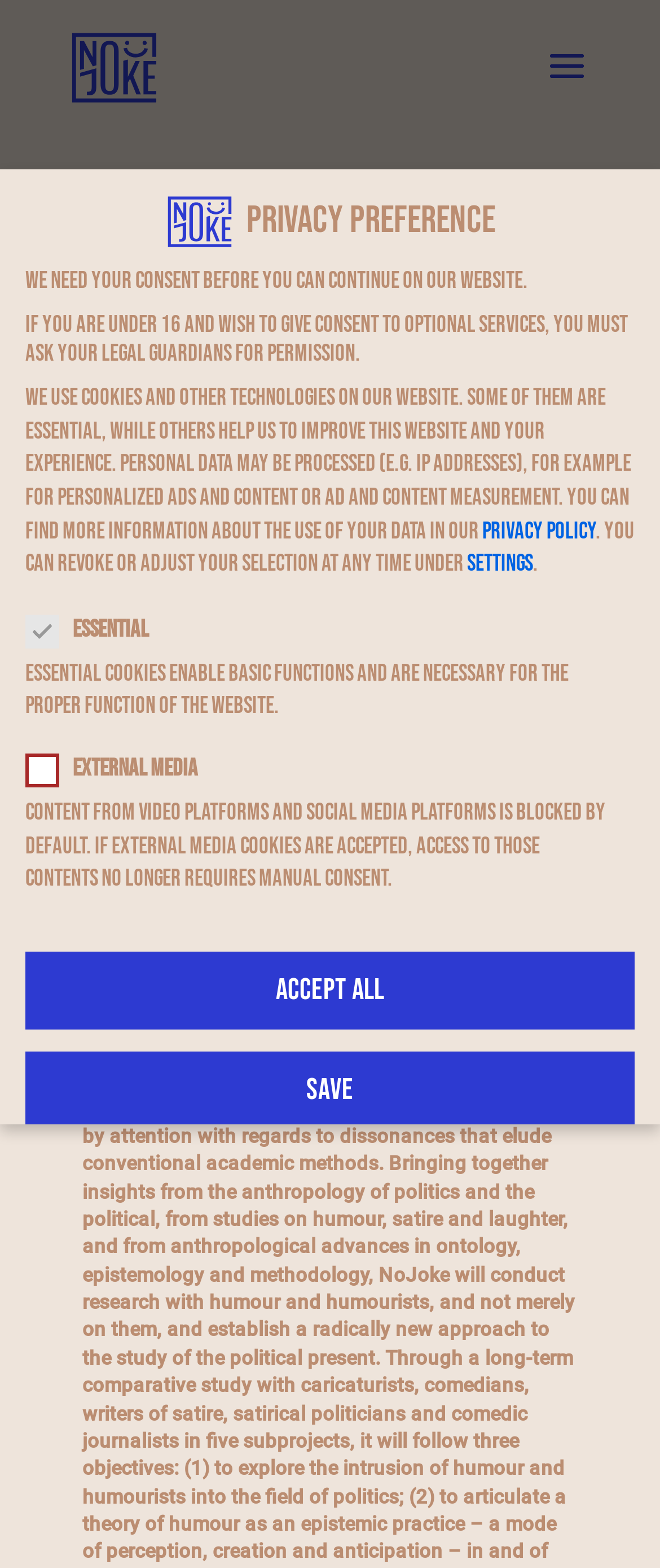Find the bounding box of the UI element described as: "ESP". The bounding box coordinates should be given as four float values between 0 and 1, i.e., [left, top, right, bottom].

[0.937, 0.227, 0.975, 0.244]